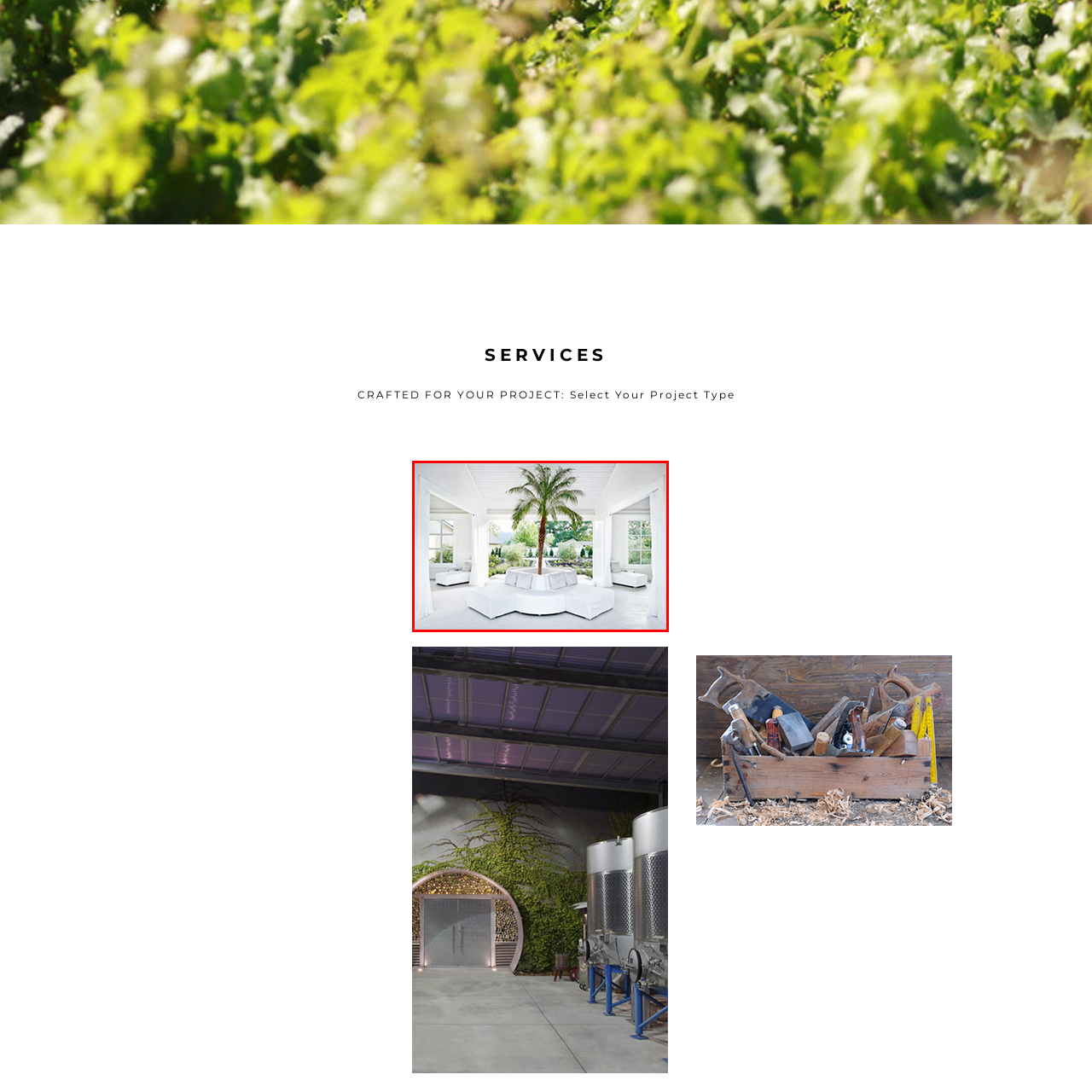Examine the segment of the image contained within the black box and respond comprehensively to the following question, based on the visual content: 
What color are the modular couches?

The circular seating arrangement is composed of white, modular couches that enhance the sleek, modern decor of the luxury resort space.